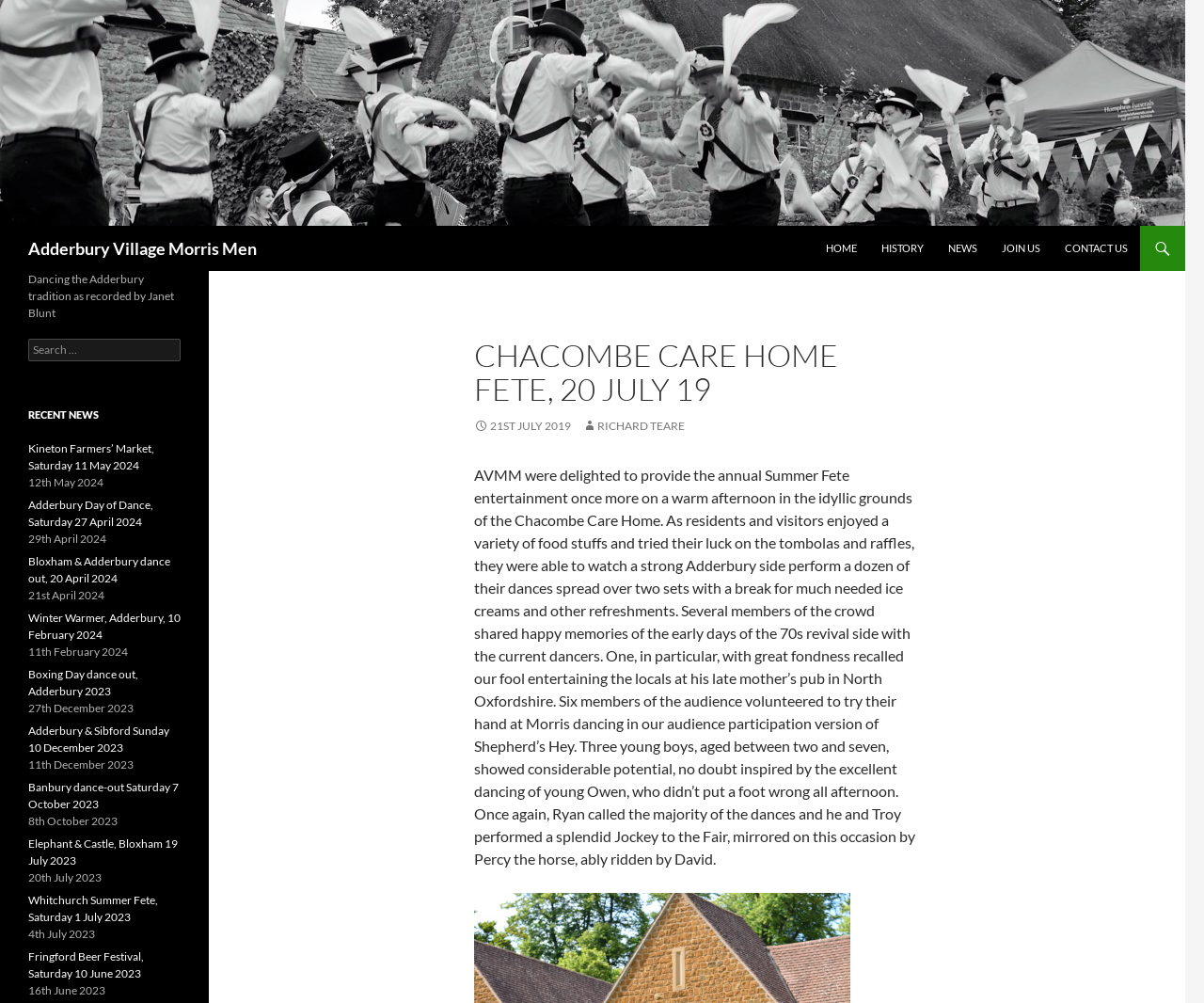Mark the bounding box of the element that matches the following description: "News".

[0.778, 0.225, 0.821, 0.27]